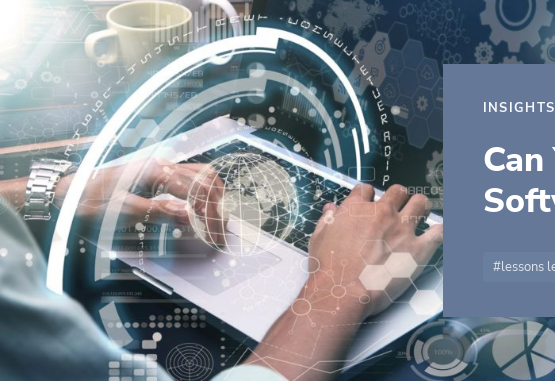What is the cup in the background implying?
Provide a well-explained and detailed answer to the question.

The cup of coffee in the background implies a casual yet focused working environment, further enhancing the narrative of productivity and modern work culture.